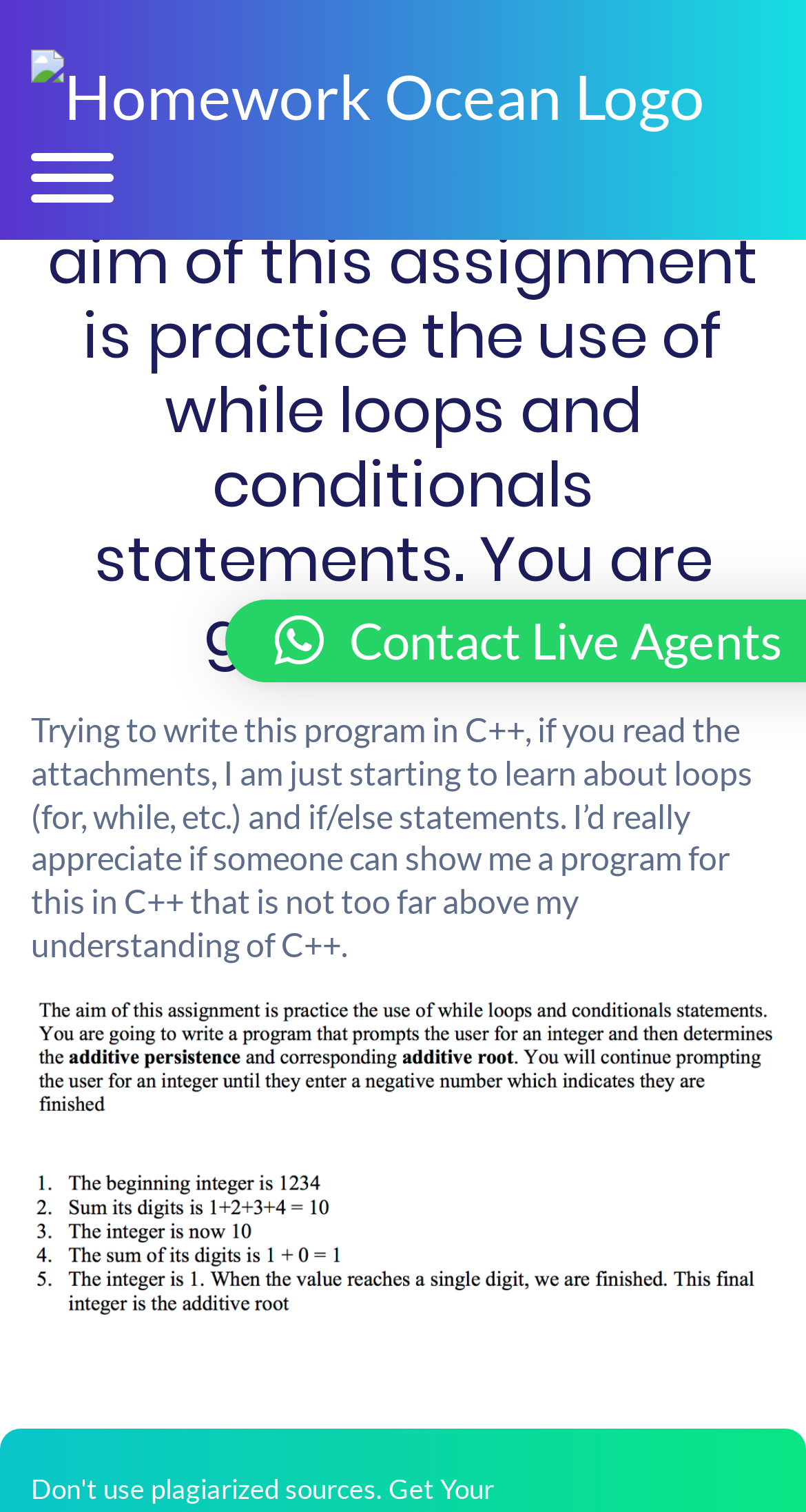Please provide the bounding box coordinates for the UI element as described: "aria-label="Toggle navigation"". The coordinates must be four floats between 0 and 1, represented as [left, top, right, bottom].

[0.038, 0.097, 0.141, 0.138]